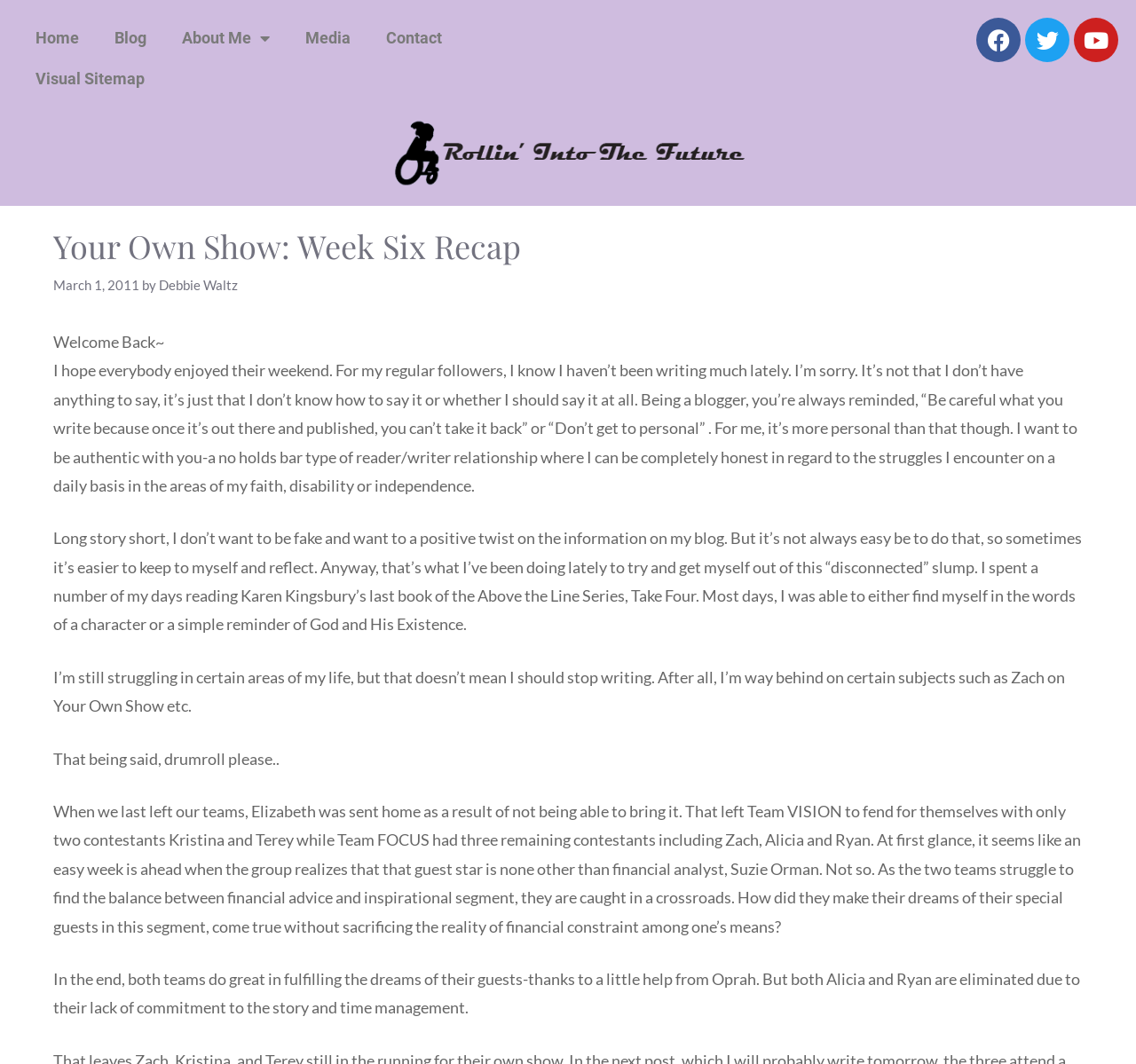Identify the bounding box coordinates of the clickable region to carry out the given instruction: "Check out the 'Media' section".

[0.253, 0.017, 0.324, 0.055]